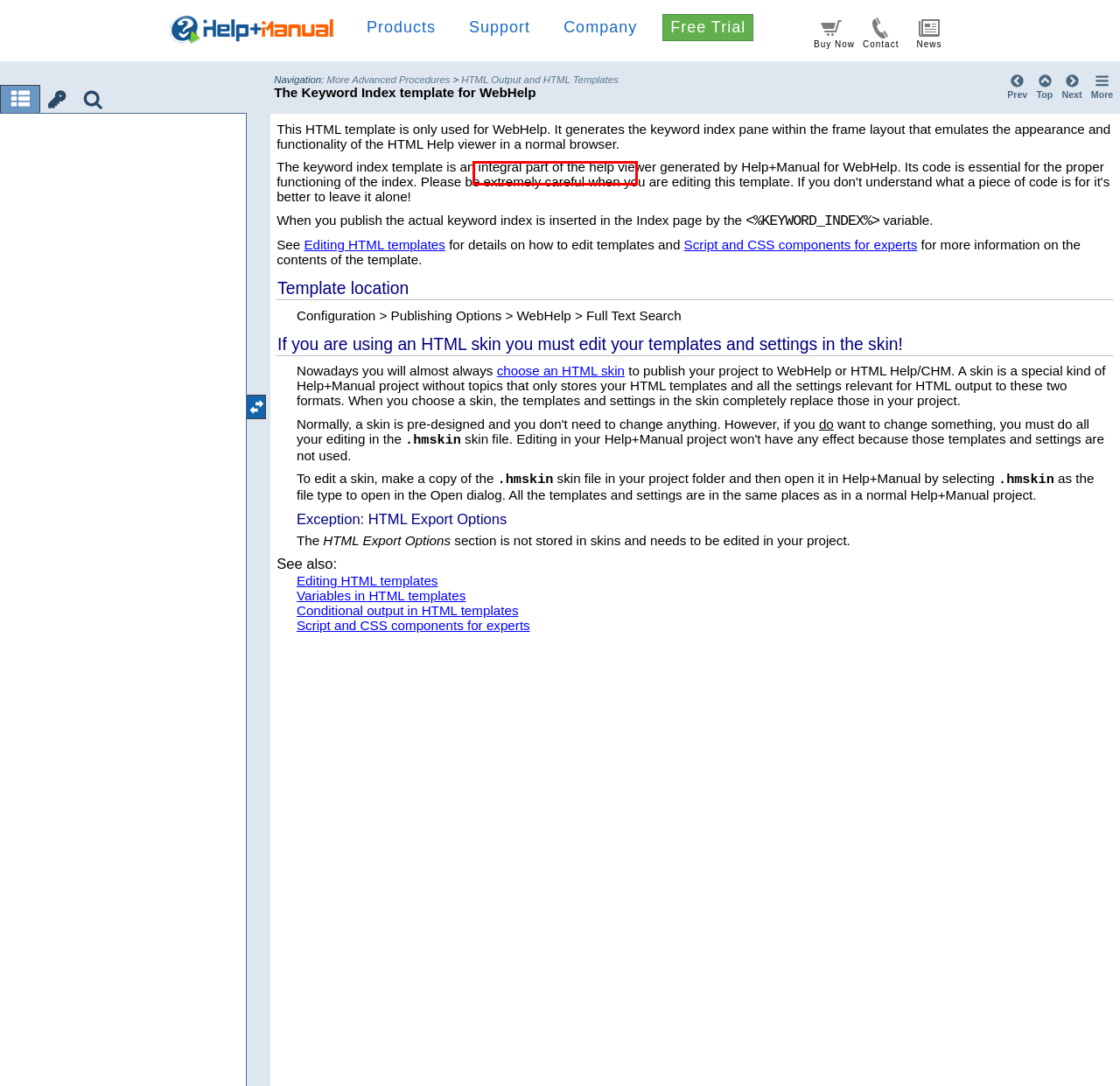Provided is a screenshot of a webpage with a red bounding box around an element. Select the most accurate webpage description for the page that appears after clicking the highlighted element. Here are the candidates:
A. Help+Manual News
B. Help+Manual styles and templates: One-click HTML layout with skins
C. HelpXplain - The perfect tool for step-by-step instructions
D. Help+Manual authoring software: User Interface Screenshots
E. Software translation services for Help+Manual
F. Help+Manual training offered by authorized partners
G. Help+Manual is the easiest help authoring software on the market
H. Help+Manual User Community and Support Forums

D